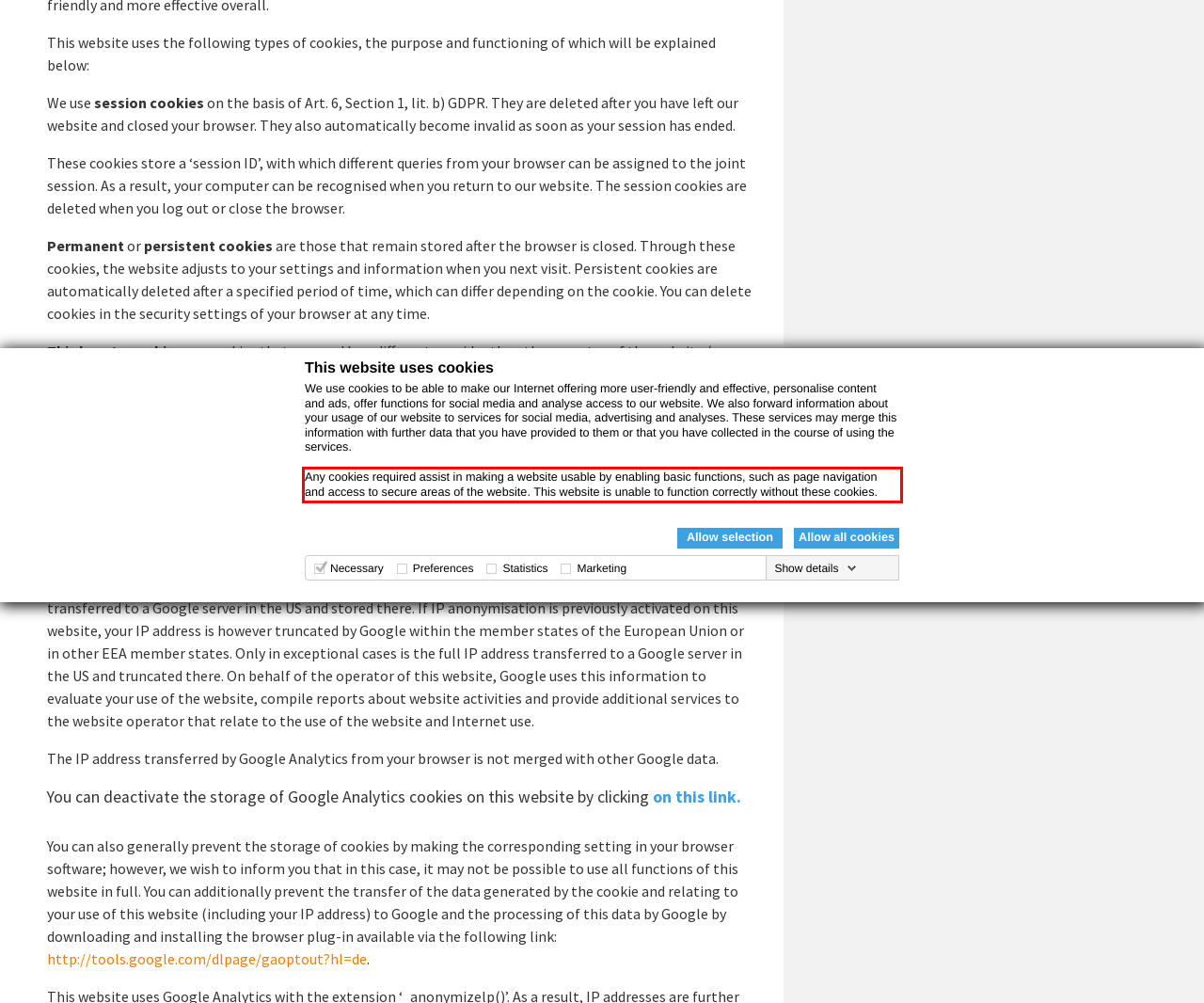With the provided screenshot of a webpage, locate the red bounding box and perform OCR to extract the text content inside it.

Any cookies required assist in making a website usable by enabling basic functions, such as page navigation and access to secure areas of the website. This website is unable to function correctly without these cookies.